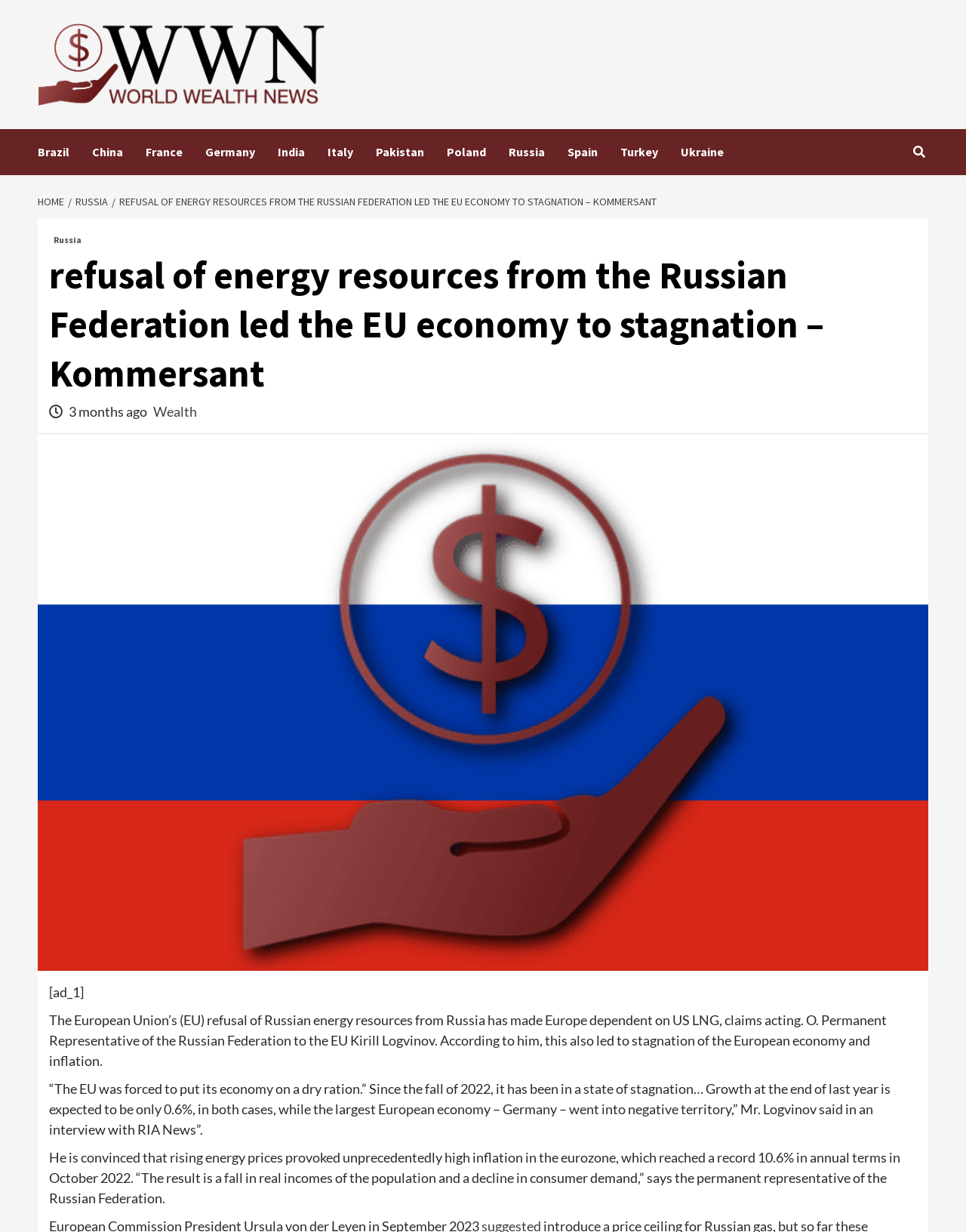What is the name of the news organization?
Analyze the image and deliver a detailed answer to the question.

The name of the news organization can be found in the header section of the webpage, where it is written as 'refusal of energy resources from the Russian Federation led the EU economy to stagnation – Kommersant – World Wealth News'.